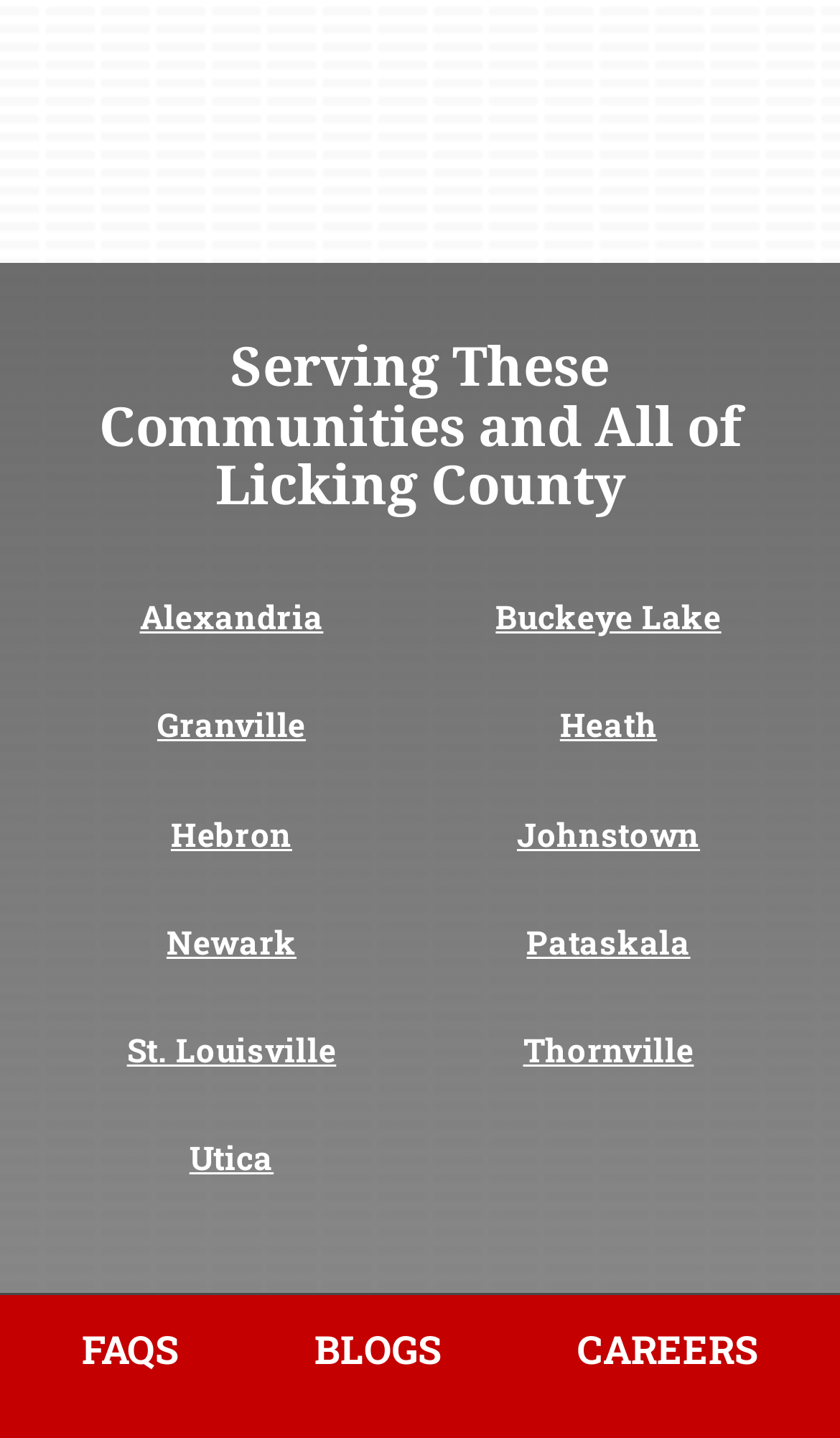Find and provide the bounding box coordinates for the UI element described here: "Buckeye Lake". The coordinates should be given as four float numbers between 0 and 1: [left, top, right, bottom].

[0.59, 0.414, 0.859, 0.444]